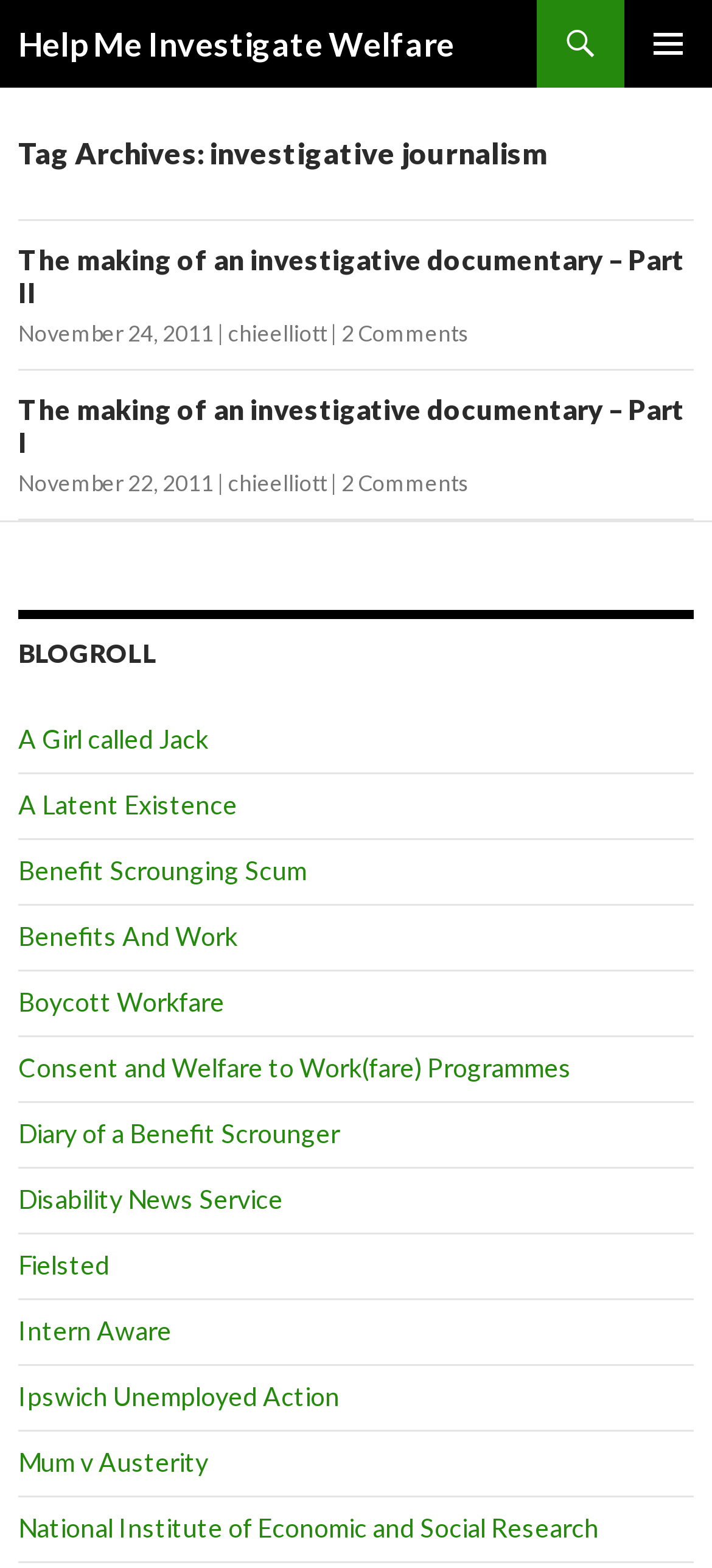Find and generate the main title of the webpage.

Help Me Investigate Welfare